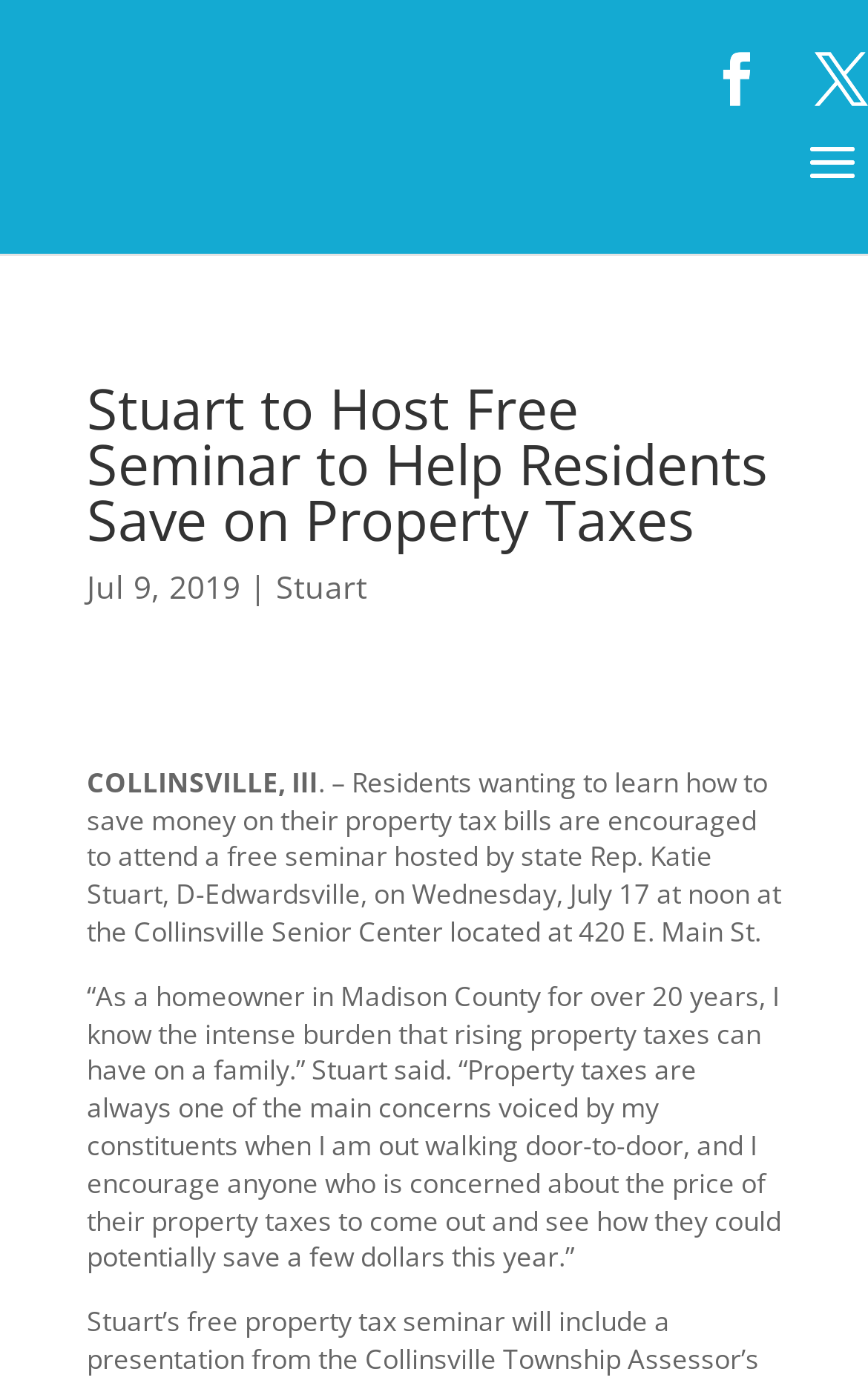Give a detailed account of the webpage, highlighting key information.

The webpage appears to be an article or news page about a free seminar hosted by state Rep. Katie Stuart to help residents save on property taxes. 

At the top of the page, there are two links, likely social media icons, positioned side by side, with the first one located about 82% from the left edge and 4% from the top edge, and the second one located at the right edge and 4% from the top edge.

Below these icons, there is a heading that spans about 80% of the page width, stating the title of the seminar, "Stuart to Host Free Seminar to Help Residents Save on Property Taxes". 

Underneath the heading, there is a date "Jul 9, 2019" followed by a vertical bar, and then a link to "Stuart". These elements are positioned close together, with the date and vertical bar aligned to the left edge, and the link to "Stuart" slightly to the right.

Further down, there is a location "COLLINSVILLE, Ill" aligned to the left edge, followed by a paragraph of text that spans about 80% of the page width, describing the details of the seminar, including the date, time, location, and purpose.

Below this paragraph, there is a quote from state Rep. Katie Stuart, which also spans about 80% of the page width, expressing her concern about rising property taxes and encouraging residents to attend the seminar.